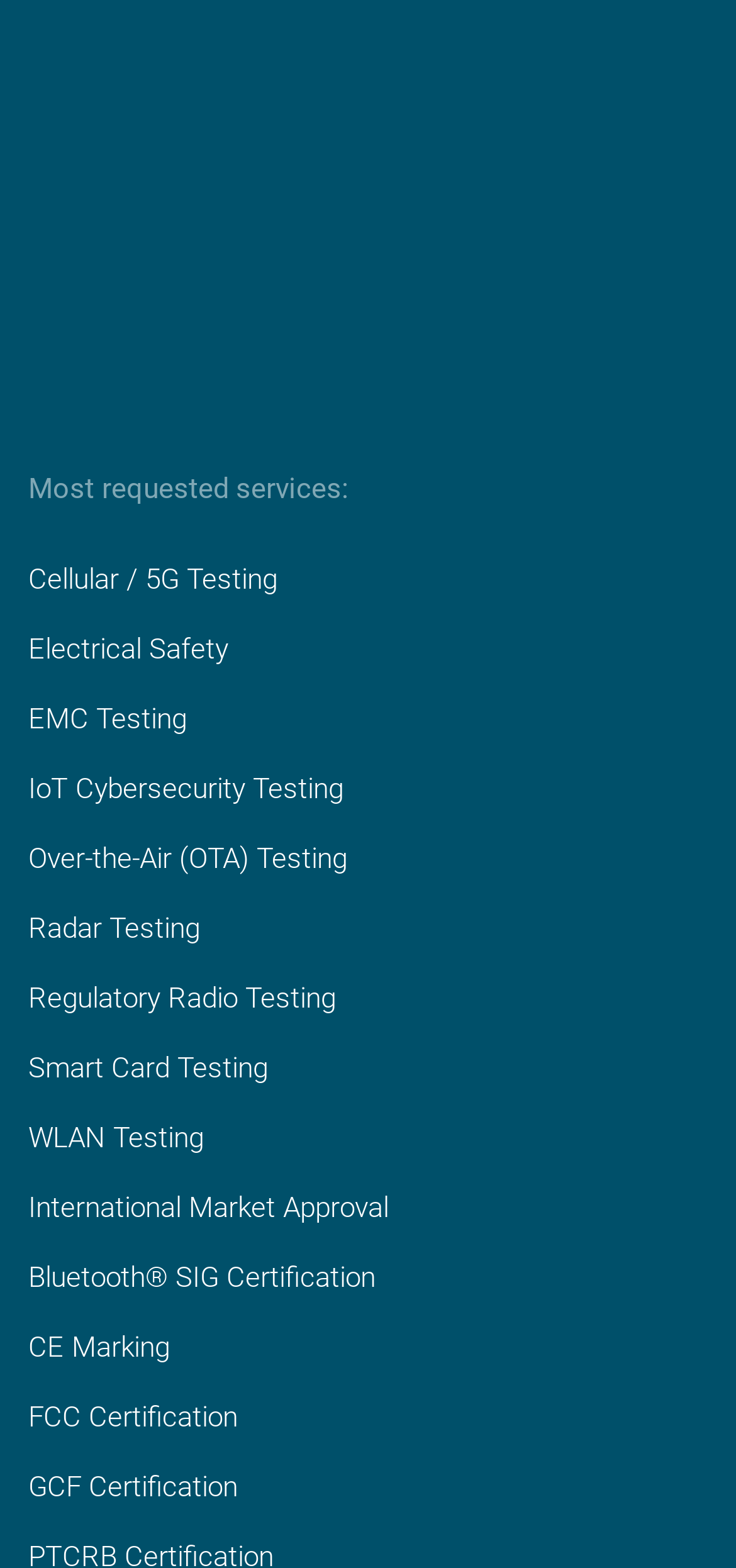Determine the bounding box coordinates for the area that needs to be clicked to fulfill this task: "Explore IoT Cybersecurity Testing". The coordinates must be given as four float numbers between 0 and 1, i.e., [left, top, right, bottom].

[0.038, 0.493, 0.467, 0.514]